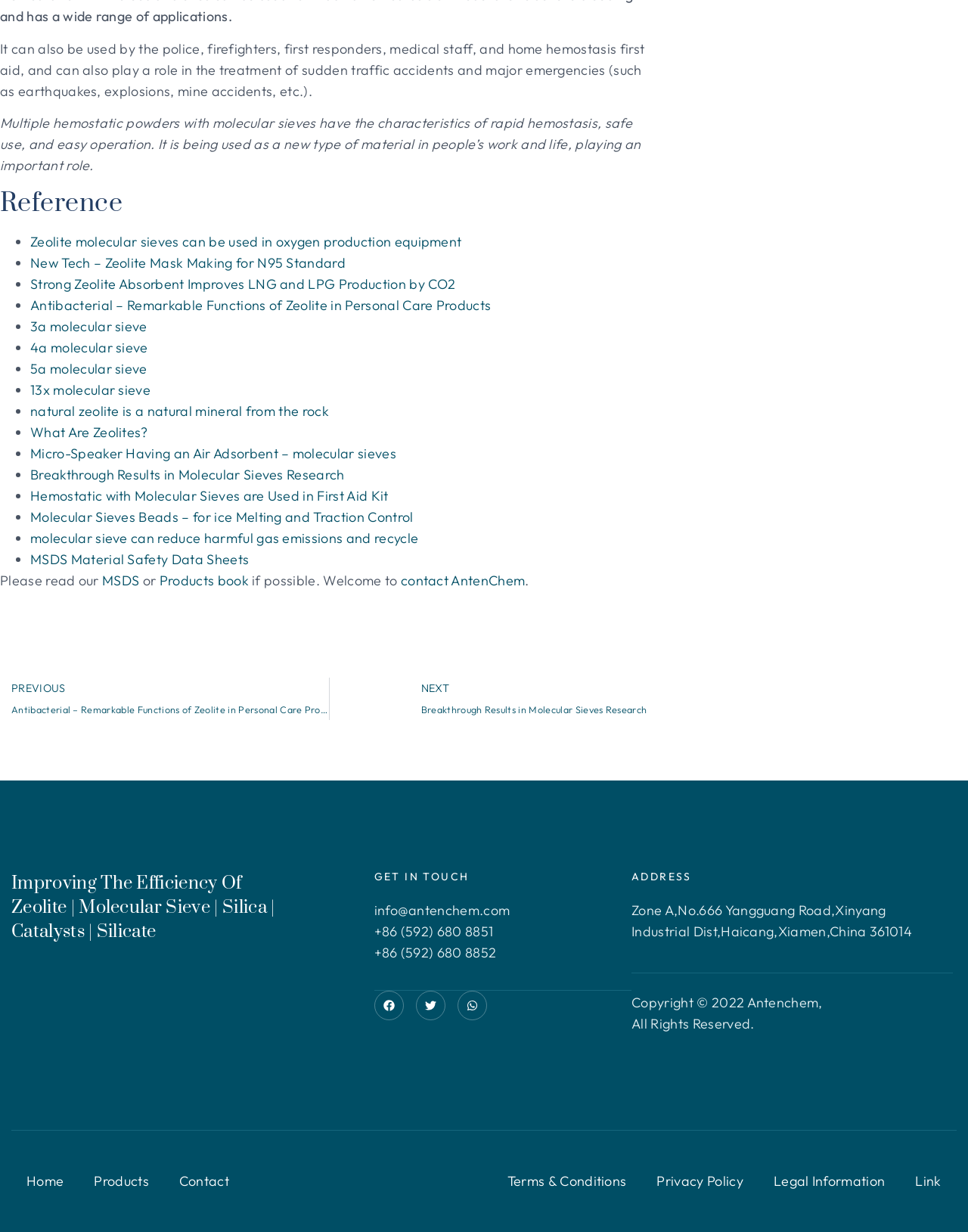Identify the bounding box coordinates of the section that should be clicked to achieve the task described: "Add the Essentials 1977 Dark Gray Shirt to wishlist".

None